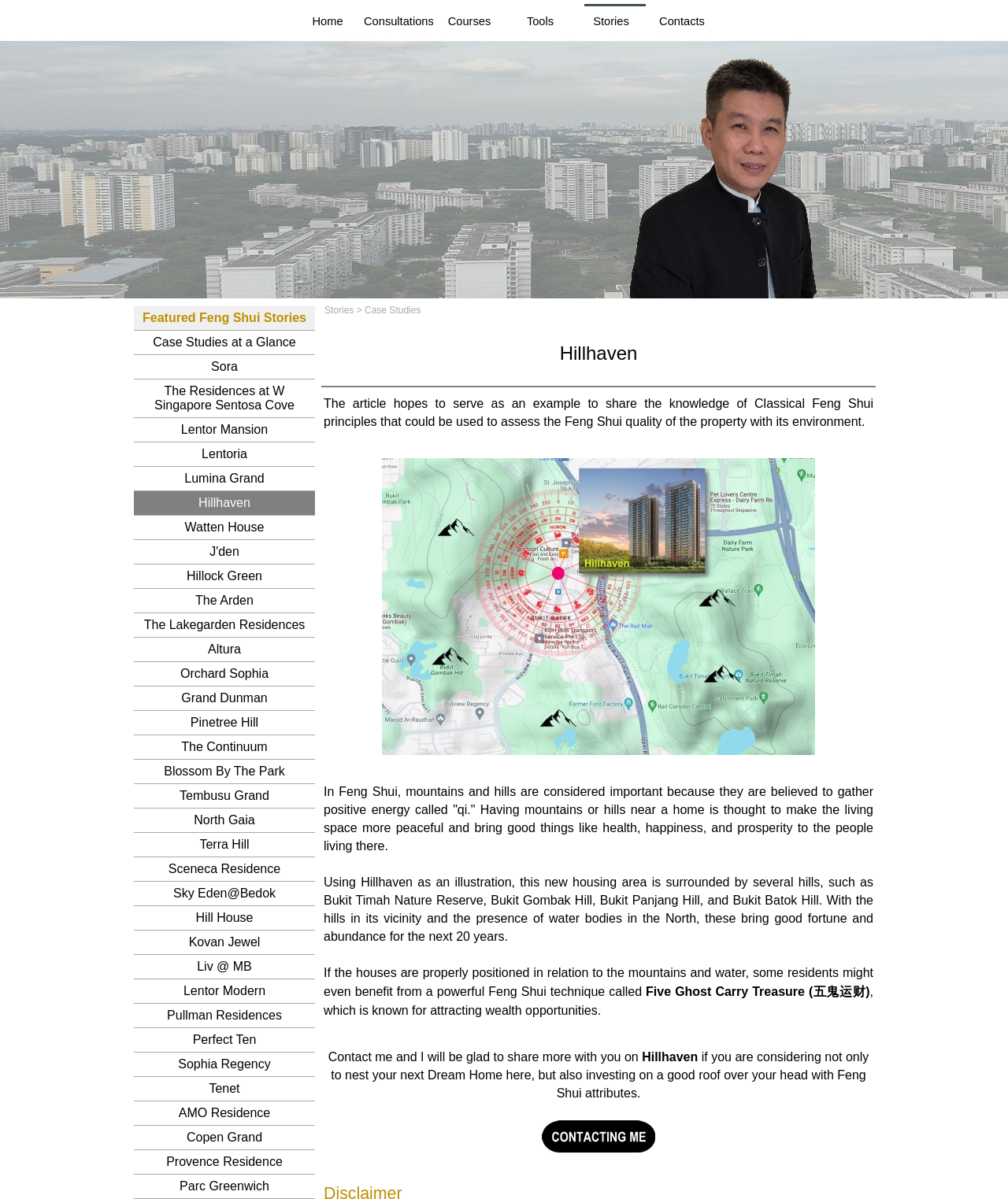Explain the contents of the webpage comprehensively.

The webpage is about Classical Feng Shui principles and their application in assessing properties. At the top, there is a navigation menu with links to "Home", "Consultations", "Courses", "Tools", "Stories", and "Contacts". Below the navigation menu, there is a heading "Featured Feng Shui Stories" followed by a list of links to various case studies, including "Case Studies at a Glance", "Sora", "The Residences at W Singapore Sentosa Cove", and many others.

On the left side of the page, there is a section with a heading "Stories > Case Studies" and a link to "Hillhaven". Below this section, there is a paragraph of text that explains the importance of mountains and hills in Feng Shui, and how they can bring positive energy and good fortune to a living space.

The main content of the page is about Hillhaven, a housing area surrounded by several hills, including Bukit Timah Nature Reserve, Bukit Gombak Hill, Bukit Panjang Hill, and Bukit Batok Hill. The text explains how the presence of these hills and water bodies in the North can bring good fortune and abundance to the residents. It also mentions a powerful Feng Shui technique called "Five Ghost Carry Treasure" that can attract wealth opportunities if the houses are properly positioned in relation to the mountains and water.

At the bottom of the page, there is a call-to-action section that invites readers to contact the author to learn more about Hillhaven and its Feng Shui attributes. There is also a link to an unknown page or resource.